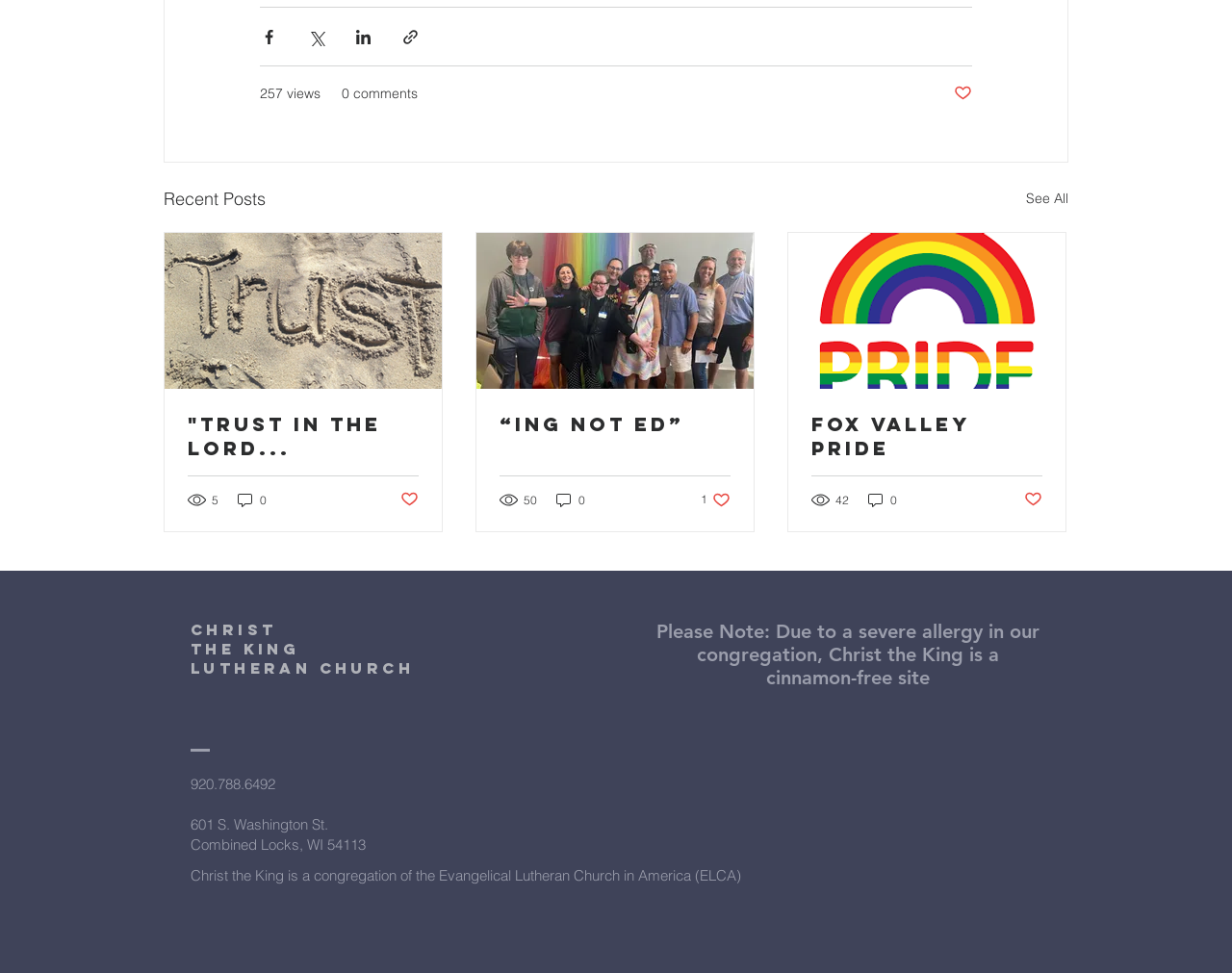Please analyze the image and give a detailed answer to the question:
How many likes does the second post have?

I found the answer by looking at the button element with the text '1 like. Post not marked as liked' located at [0.569, 0.504, 0.593, 0.523]. This button is likely to be the like count of the second post.